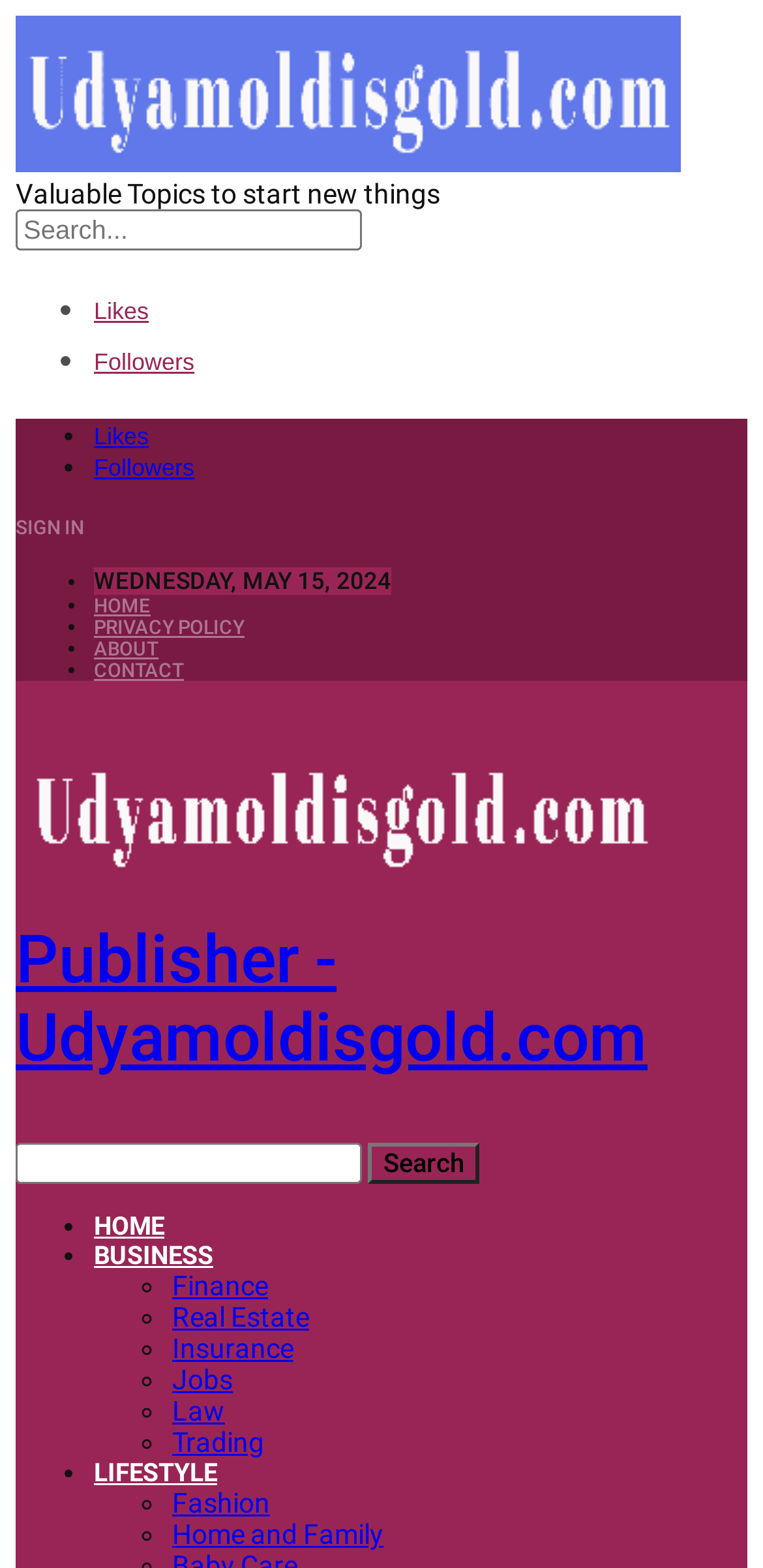Generate a comprehensive description of the webpage.

This webpage is about cell phone spying software and its increasing use. At the top left corner, there is a logo of "Udyamoldisgold.com" with a link to the website's homepage. Below the logo, there is a navigation bar with breadcrumbs, showing the current page's location in the website's hierarchy. The breadcrumbs consist of three links: "Home", "Technology", and the current page's title "Cell phone Spying Software – Precisely why Do People Use It?".

The main content of the webpage starts with a heading that repeats the page's title. Below the heading, there are two links: "TECHNOLOGY" and "By admin", followed by a timestamp showing the publication date of the article, September 3, 2022.

The article's introduction is a short paragraph that summarizes the content, stating that the article reviews the increasing use of spying software and why people use incognito surveillance applications to monitor mobile phone usage. The introduction is followed by a link to "Hire a hacker for iPhone" with an accompanying image.

The main content of the article is divided into sections, with a "Contents" heading and a "show" link that likely expands or collapses the content. The first section's heading is "The starting point is usually to consider using the now ordinary mobile phone."